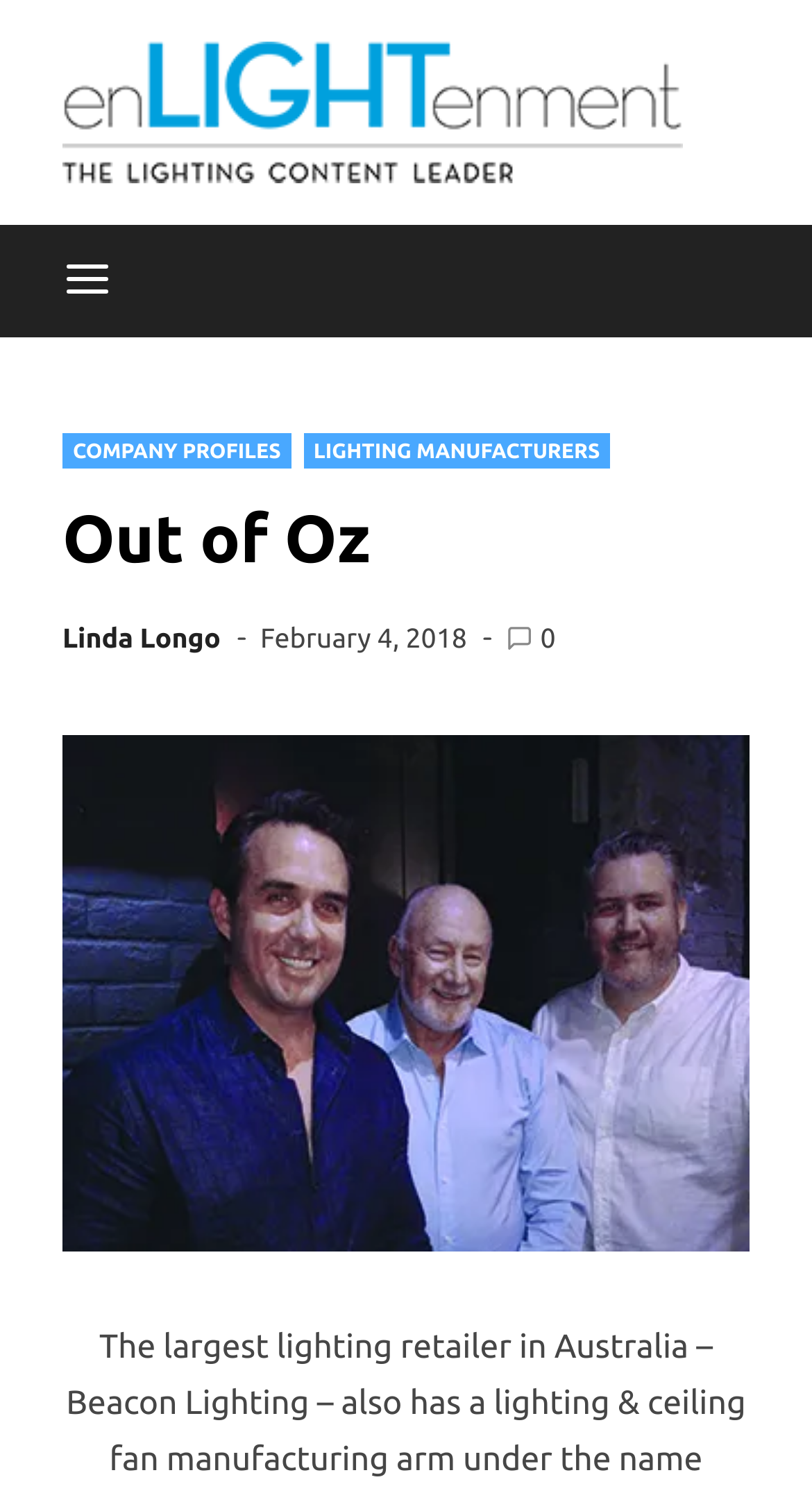Identify the bounding box coordinates for the UI element described as: "Functional PEGs".

None